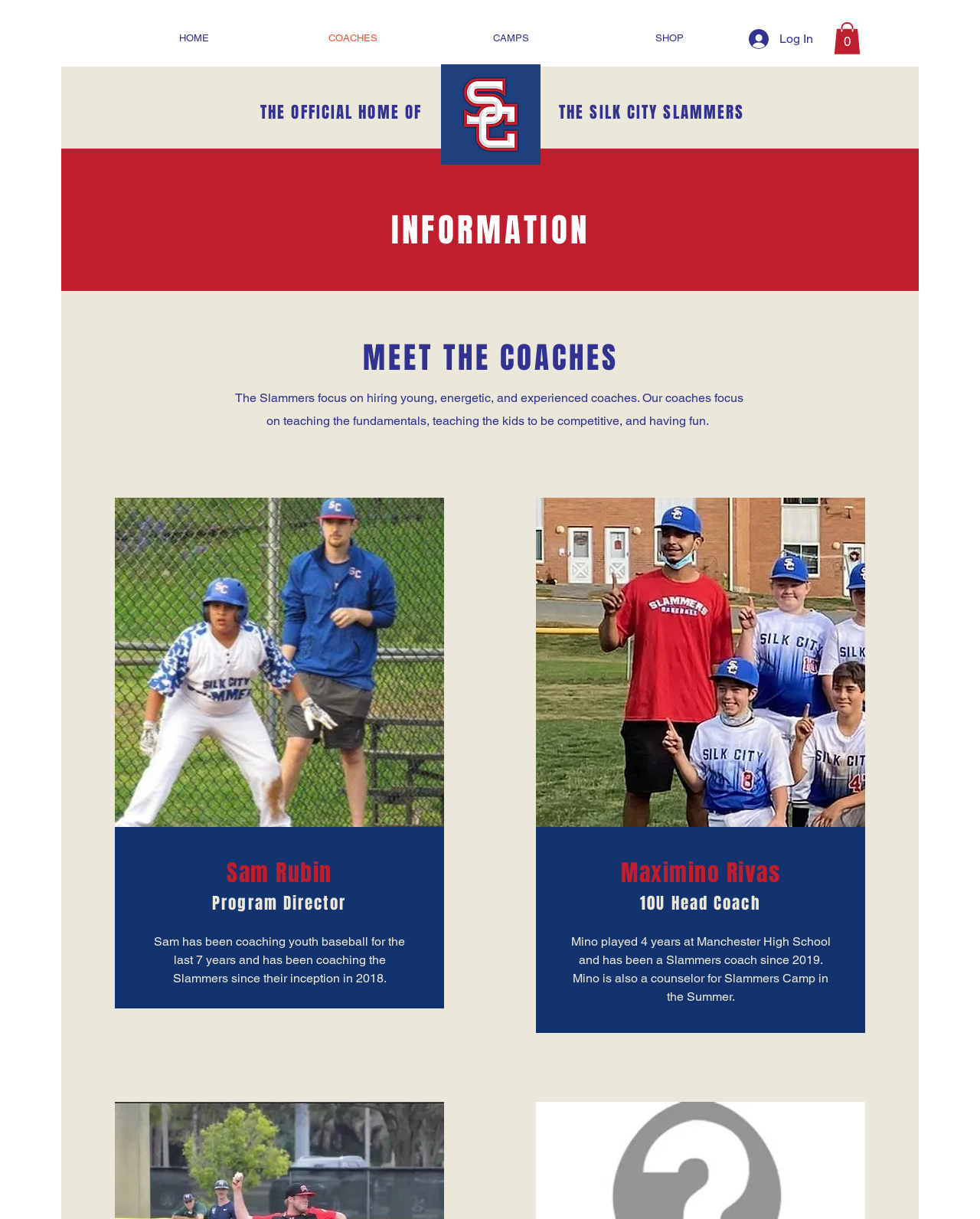Illustrate the webpage's structure and main components comprehensively.

The webpage is about the Silk City Slammers, a youth baseball organization. At the top, there is a navigation menu with links to "HOME", "COACHES", "CAMPS", and "SHOP". Next to the navigation menu, there is a "Log In" button and a cart icon with 0 items. 

Below the navigation menu, there is a large heading that reads "THE OFFICIAL HOME OF THE SILK CITY SLAMMERS". Below this heading, there is an image and another heading that reads "INFORMATION". 

The main content of the page is divided into two sections. On the left side, there is a section about the organization's coaching philosophy, which states that they focus on hiring young, energetic, and experienced coaches who teach fundamentals, competitiveness, and fun. 

On the right side, there are profiles of two coaches, Sam Rubin and Maximino Rivas. Each profile includes a photo, a heading with the coach's name, a heading with their title, and a brief bio. Sam Rubin is the Program Director and has been coaching youth baseball for 7 years, including with the Slammers since 2018. Maximino Rivas is the 10U Head Coach and has been a Slammers coach since 2019. He also played baseball at Manchester High School and is a counselor for Slammers Camp in the summer.